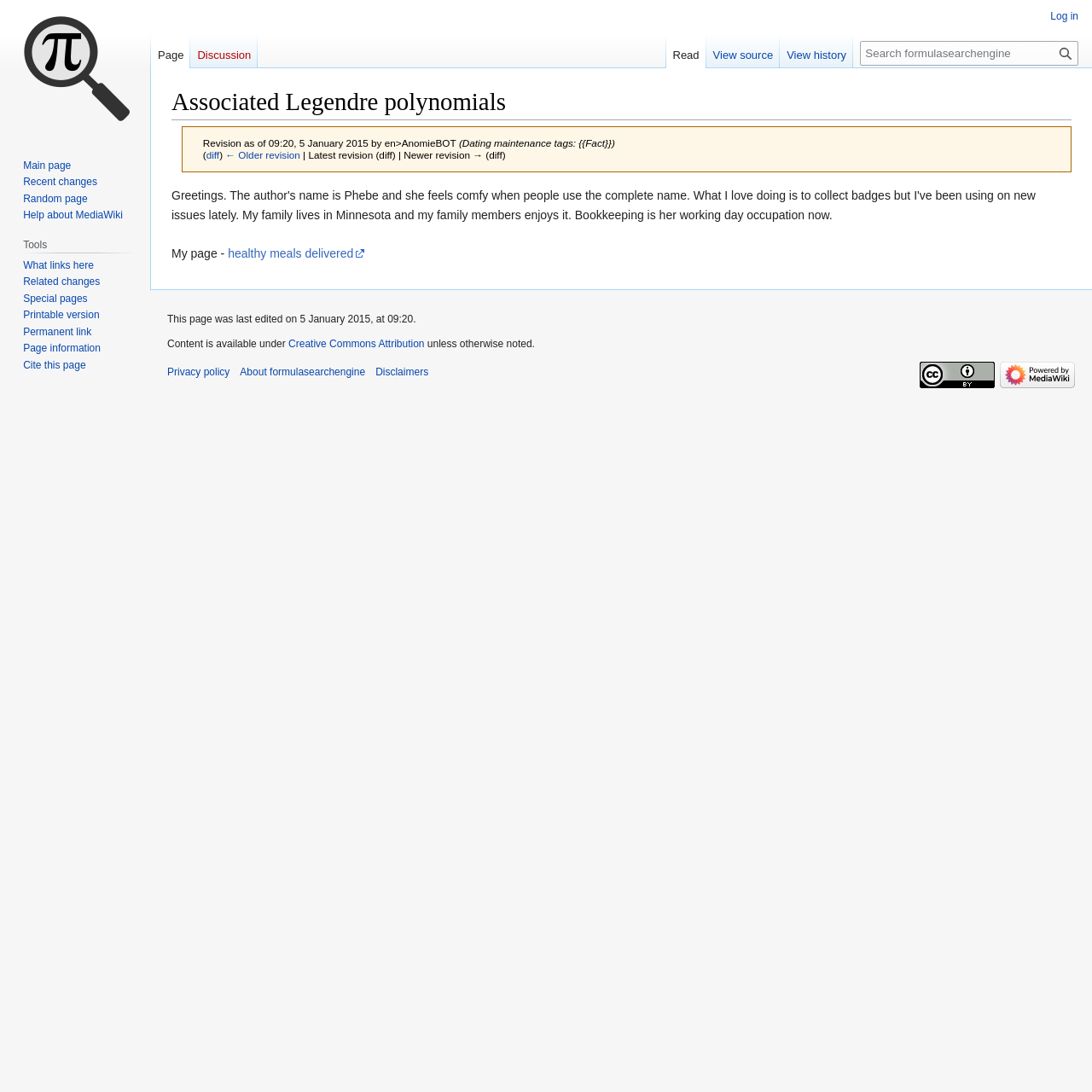Please provide a one-word or phrase answer to the question: 
How many links are there in the 'Tools' section?

8